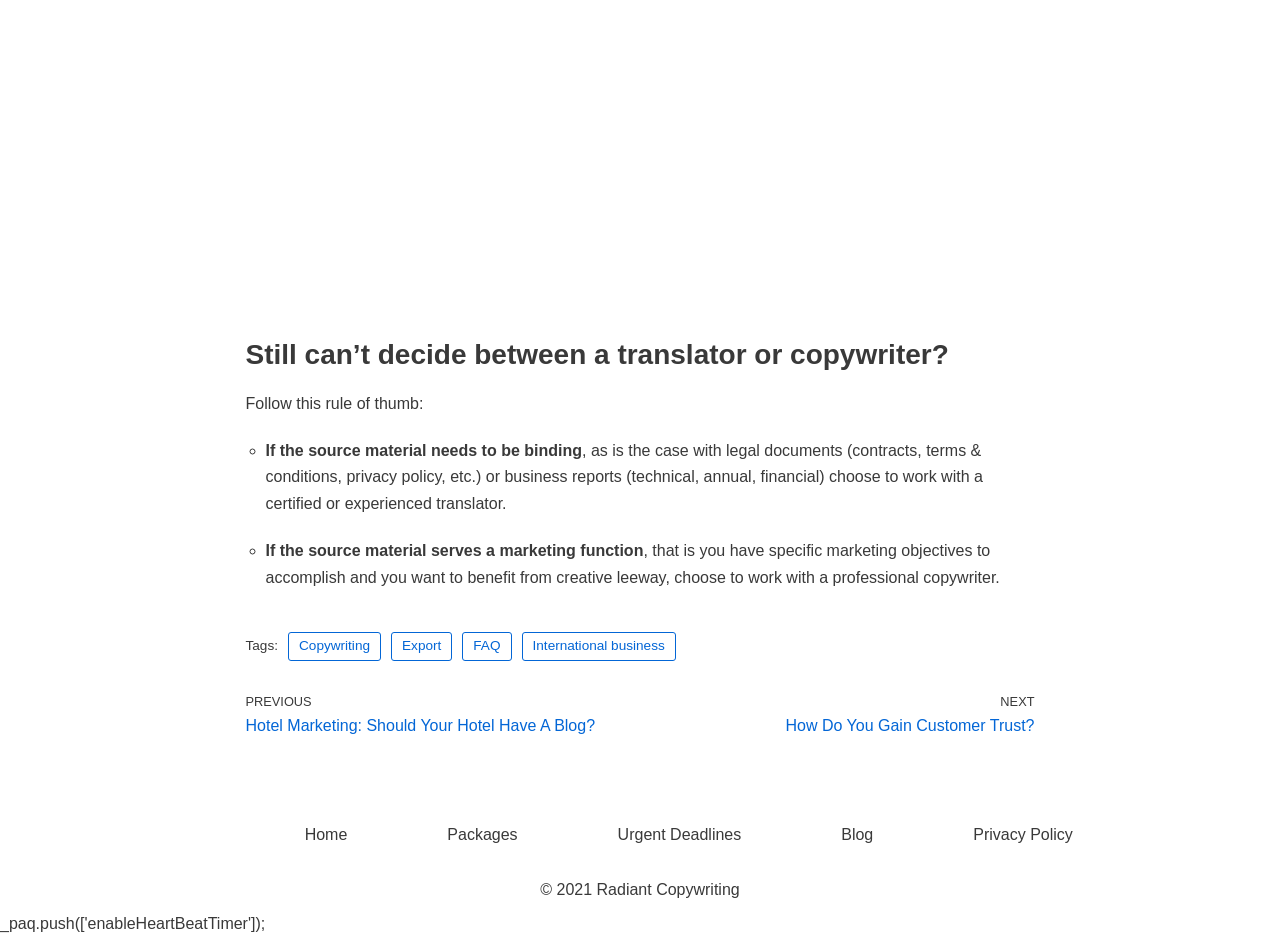Given the element description: "Urgent Deadlines", predict the bounding box coordinates of the UI element it refers to, using four float numbers between 0 and 1, i.e., [left, top, right, bottom].

[0.483, 0.876, 0.579, 0.903]